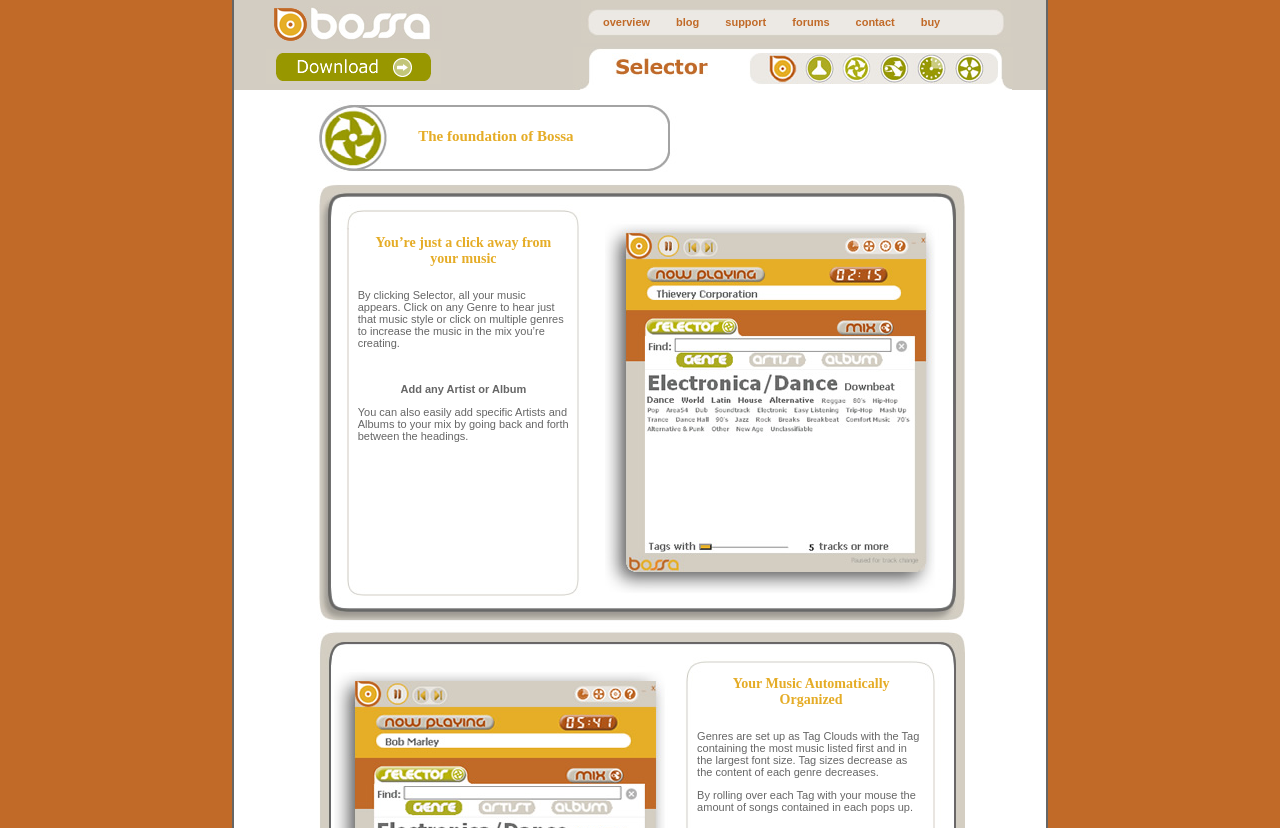Given the webpage screenshot and the description, determine the bounding box coordinates (top-left x, top-left y, bottom-right x, bottom-right y) that define the location of the UI element matching this description: alt="Bossa" name="logo" title="Bossa"

[0.214, 0.033, 0.24, 0.053]